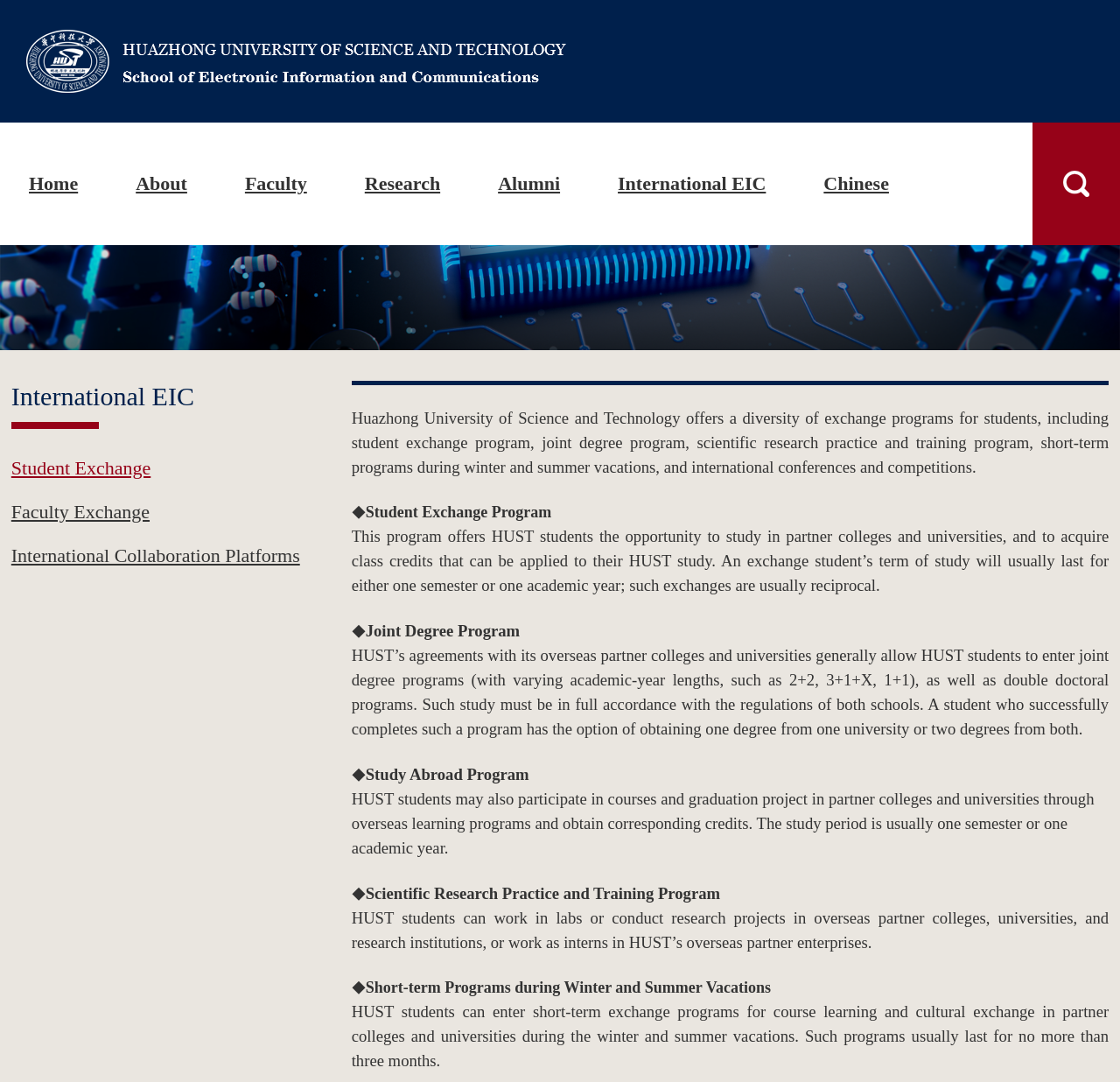Extract the bounding box coordinates for the HTML element that matches this description: "value="确定"". The coordinates should be four float numbers between 0 and 1, i.e., [left, top, right, bottom].

[0.922, 0.178, 1.0, 0.227]